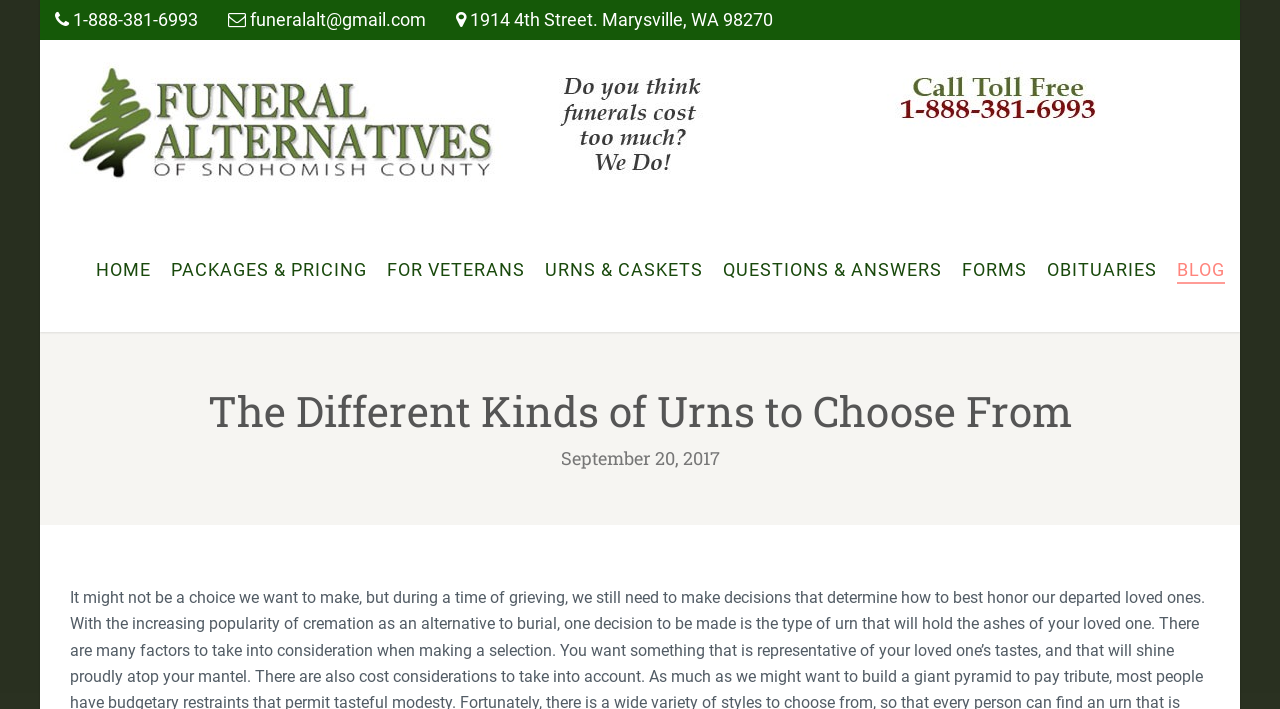Kindly determine the bounding box coordinates for the area that needs to be clicked to execute this instruction: "Check out Hot Meets Cold".

None